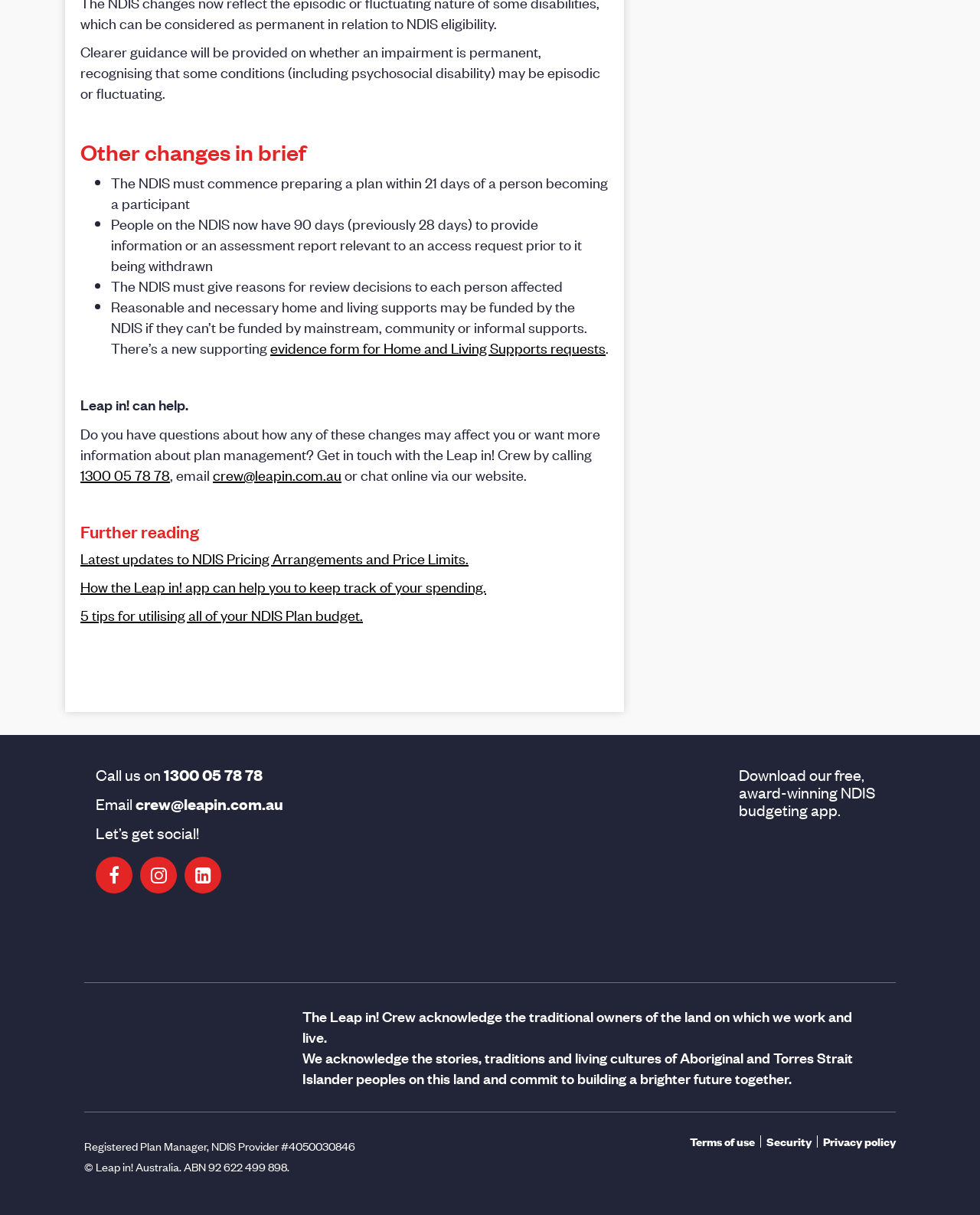What is the phone number to contact the Leap in! Crew? From the image, respond with a single word or brief phrase.

1300 05 78 78